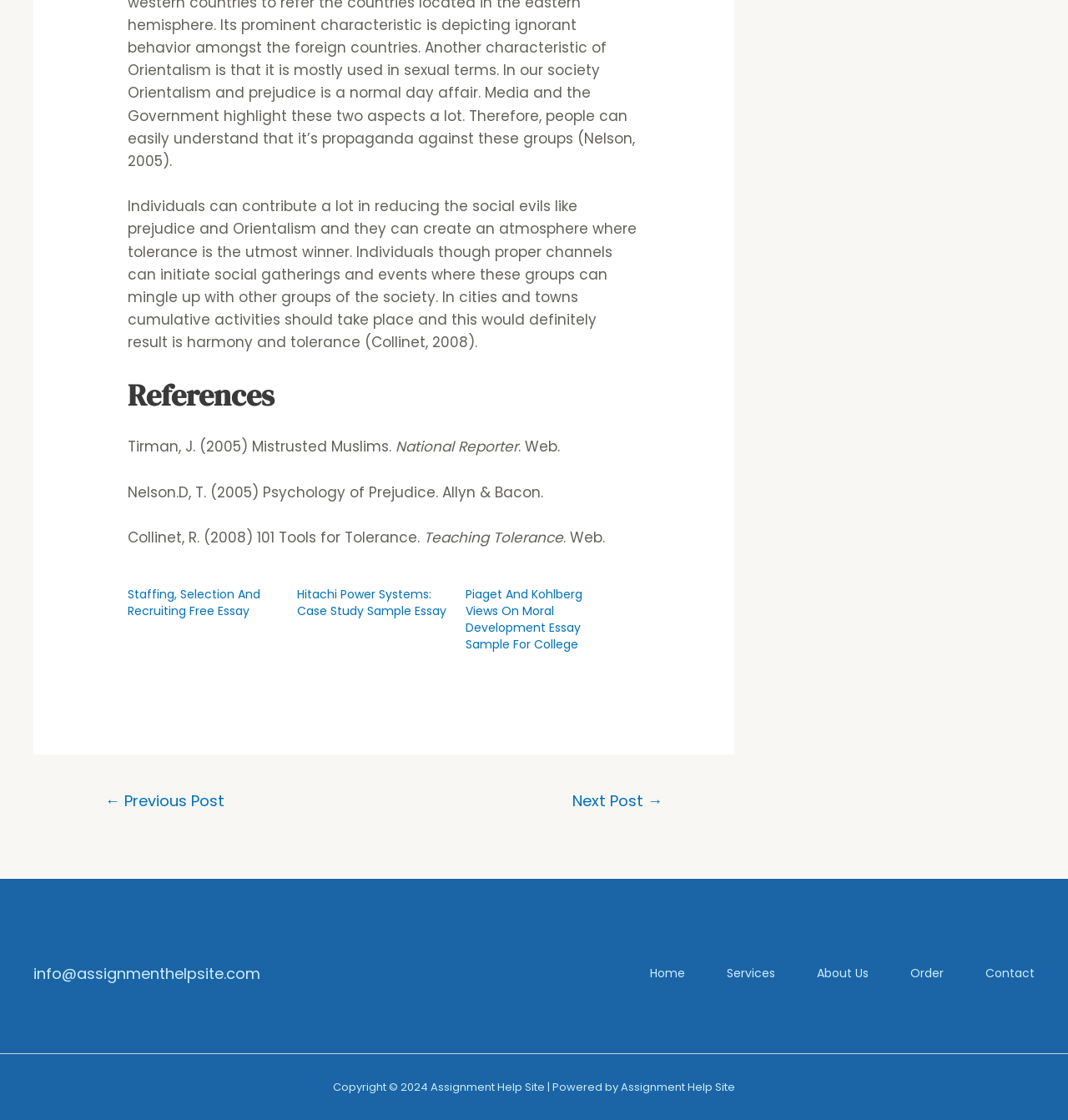What is the year of copyright for the website?
Give a detailed and exhaustive answer to the question.

I looked at the copyright information at the bottom of the page and found the year of copyright, which is '2024'.